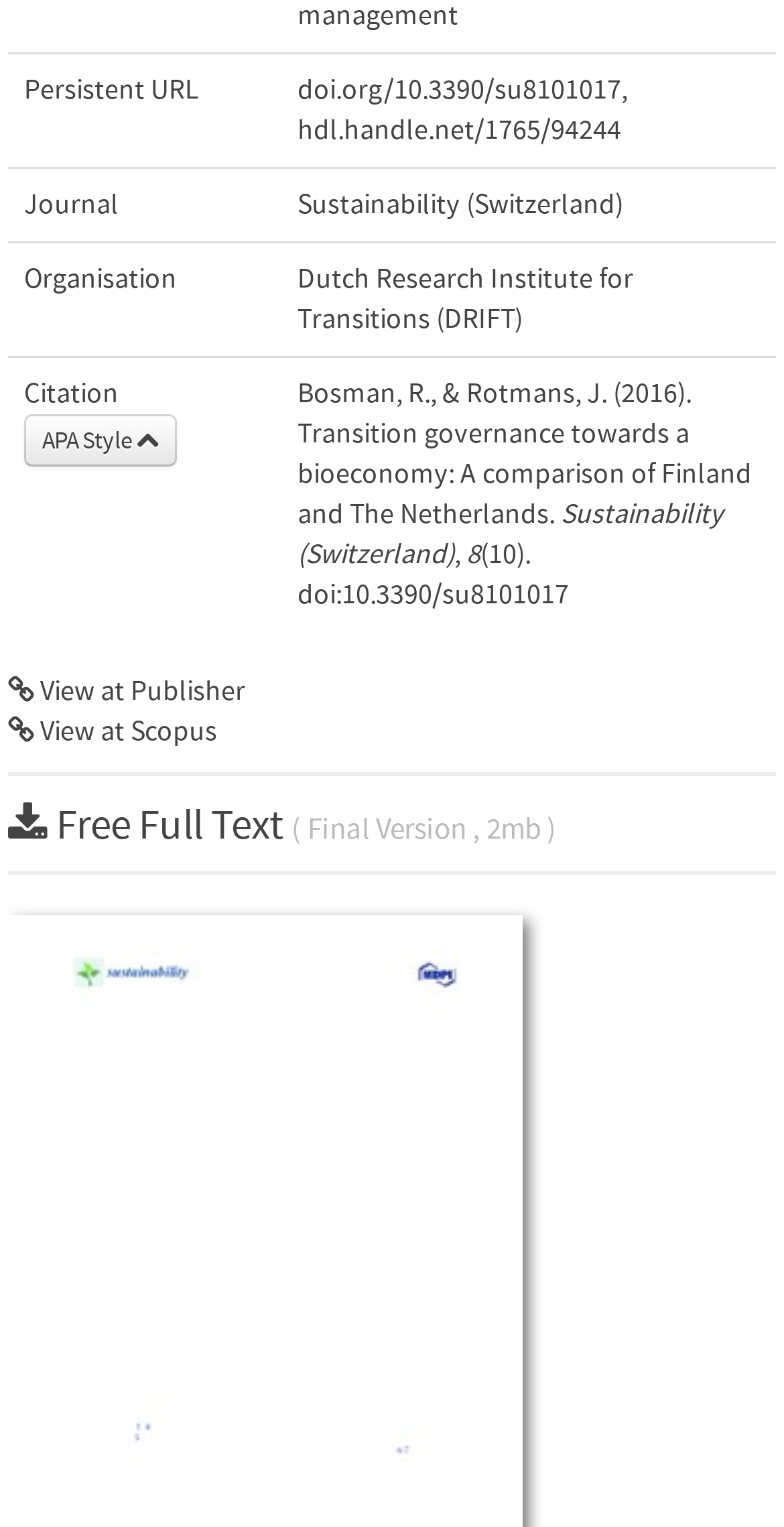What is the organisation of the authors?
Based on the image, provide your answer in one word or phrase.

Dutch Research Institute for Transitions (DRIFT)